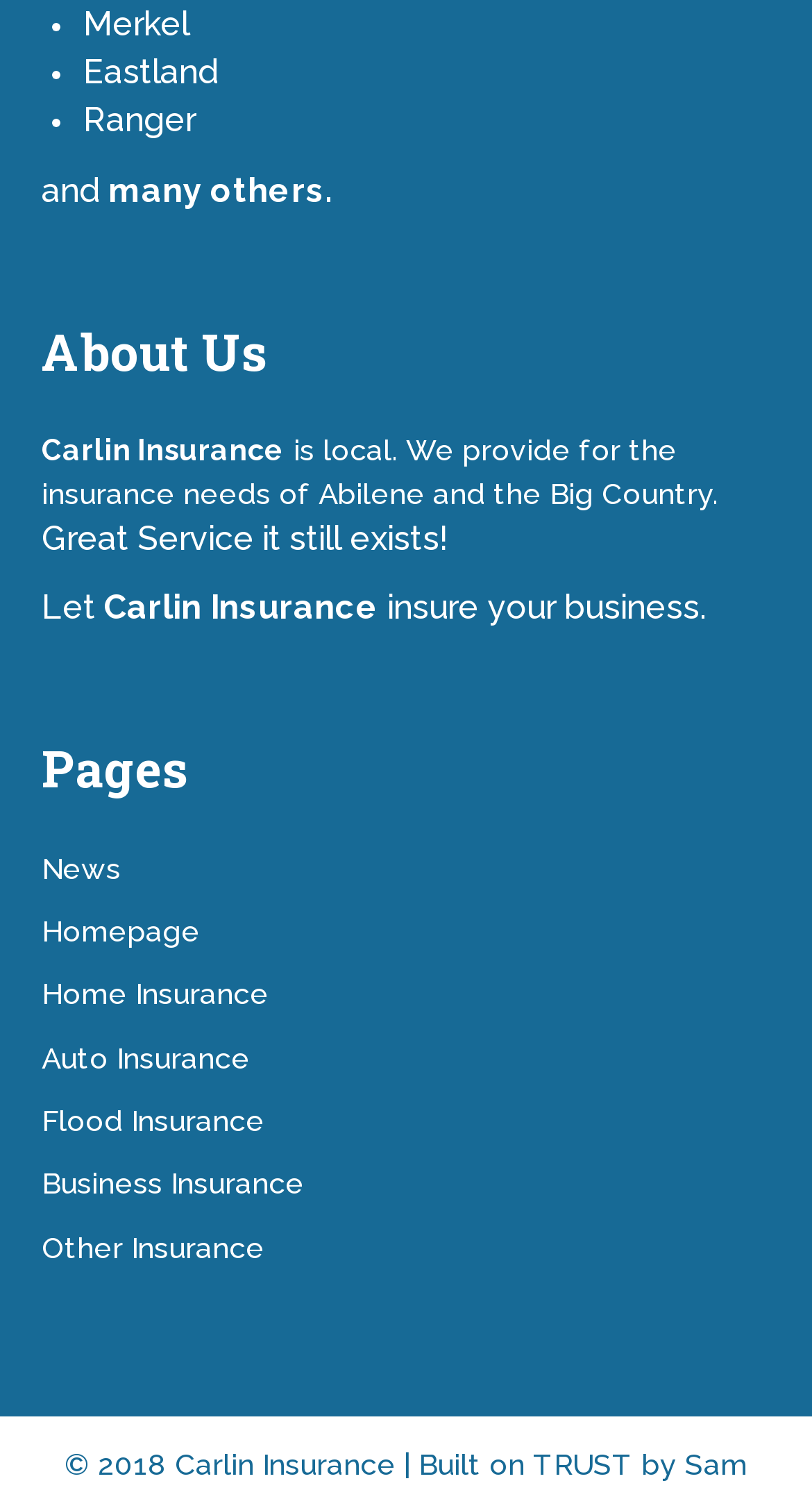Provide your answer in one word or a succinct phrase for the question: 
What is the location of Carlin Insurance?

Abilene and the Big Country